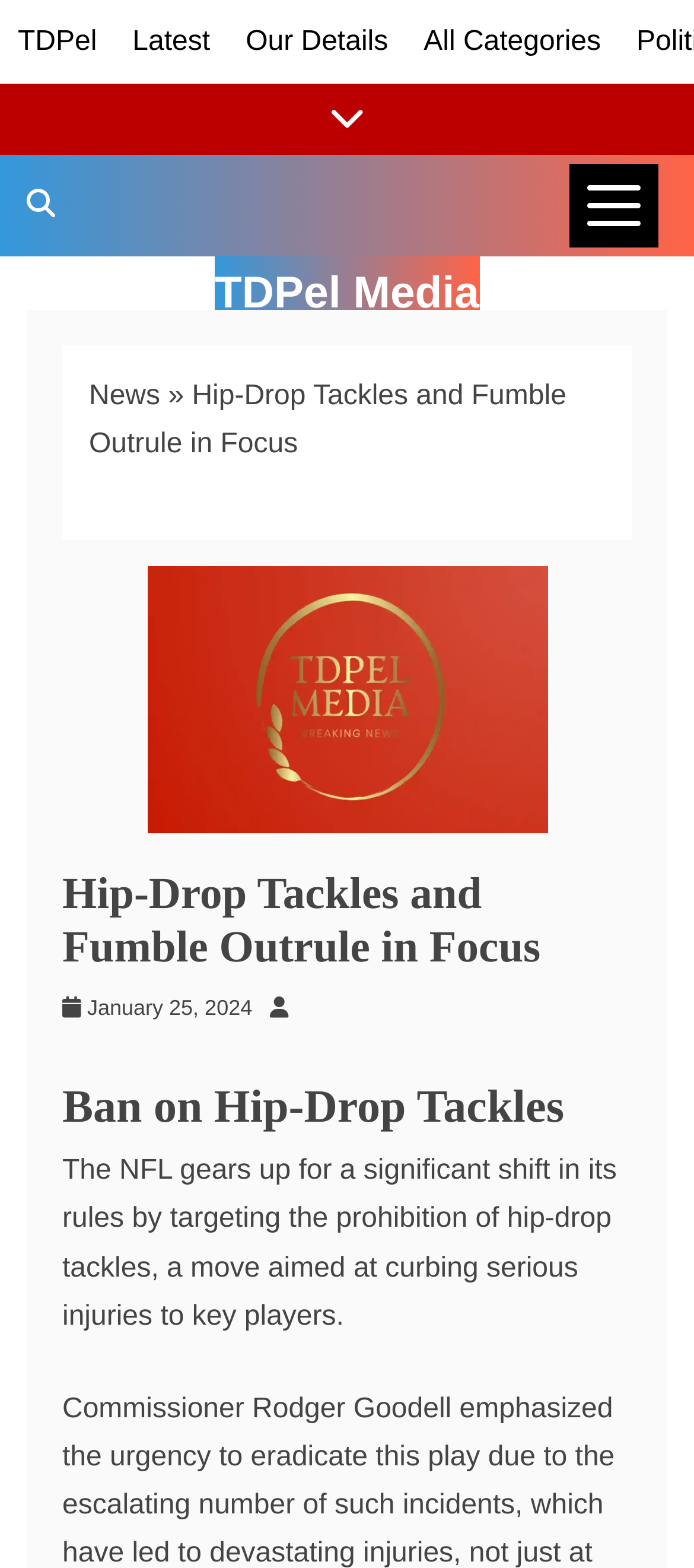Identify the bounding box coordinates of the region I need to click to complete this instruction: "Show or hide news links".

[0.0, 0.054, 1.0, 0.099]